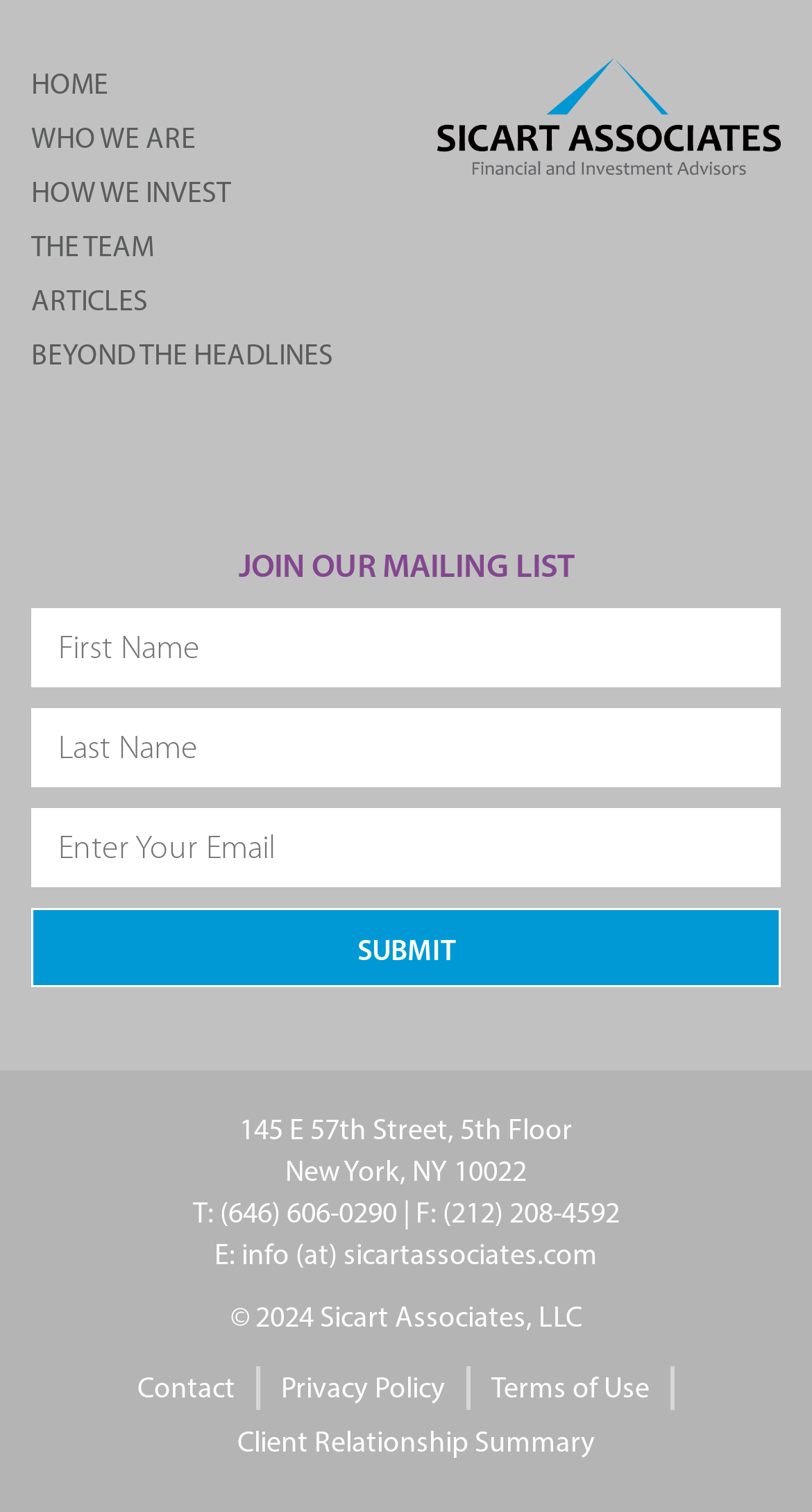Find the bounding box coordinates for the area that should be clicked to accomplish the instruction: "Click on Contact".

[0.169, 0.903, 0.321, 0.932]